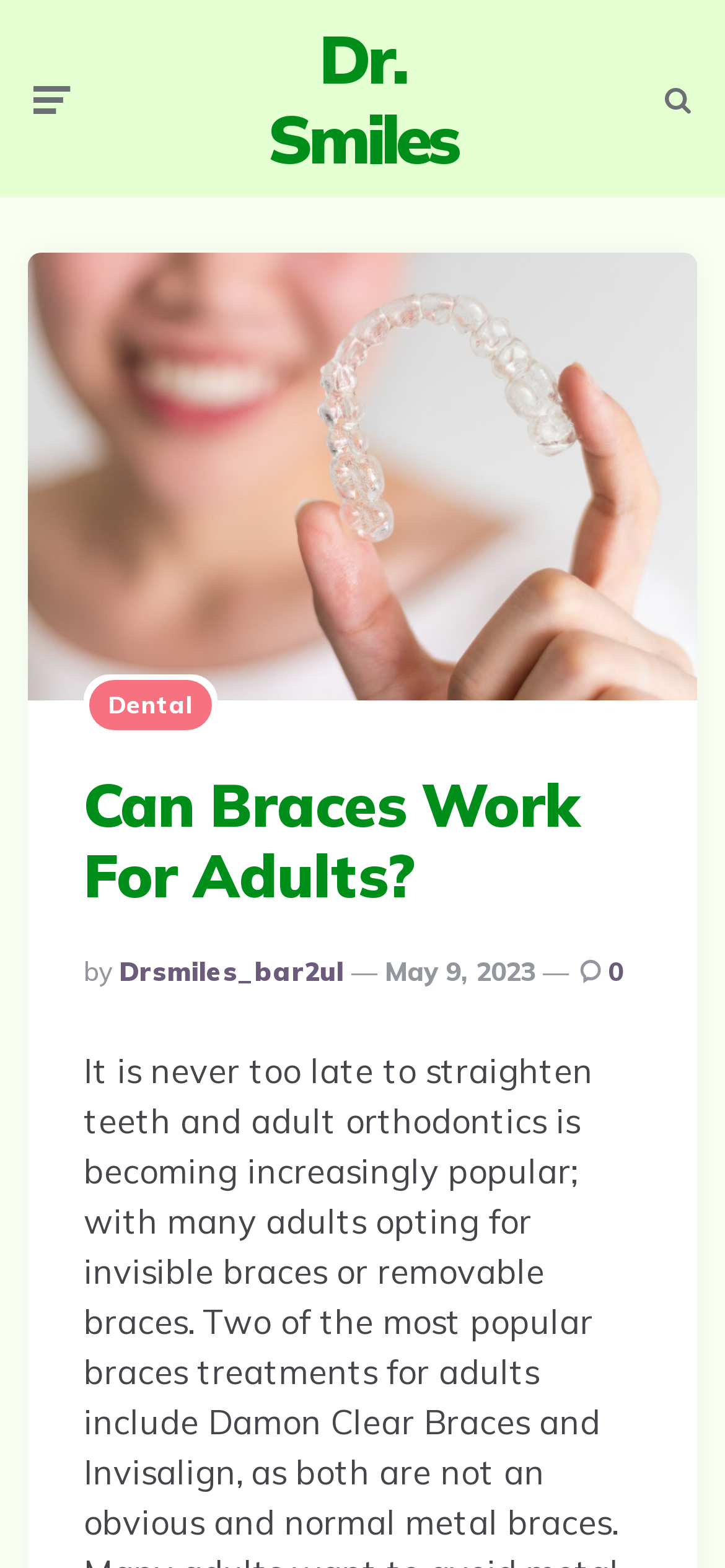Use one word or a short phrase to answer the question provided: 
Who is the author of the article?

Drsmiles_bar2ul